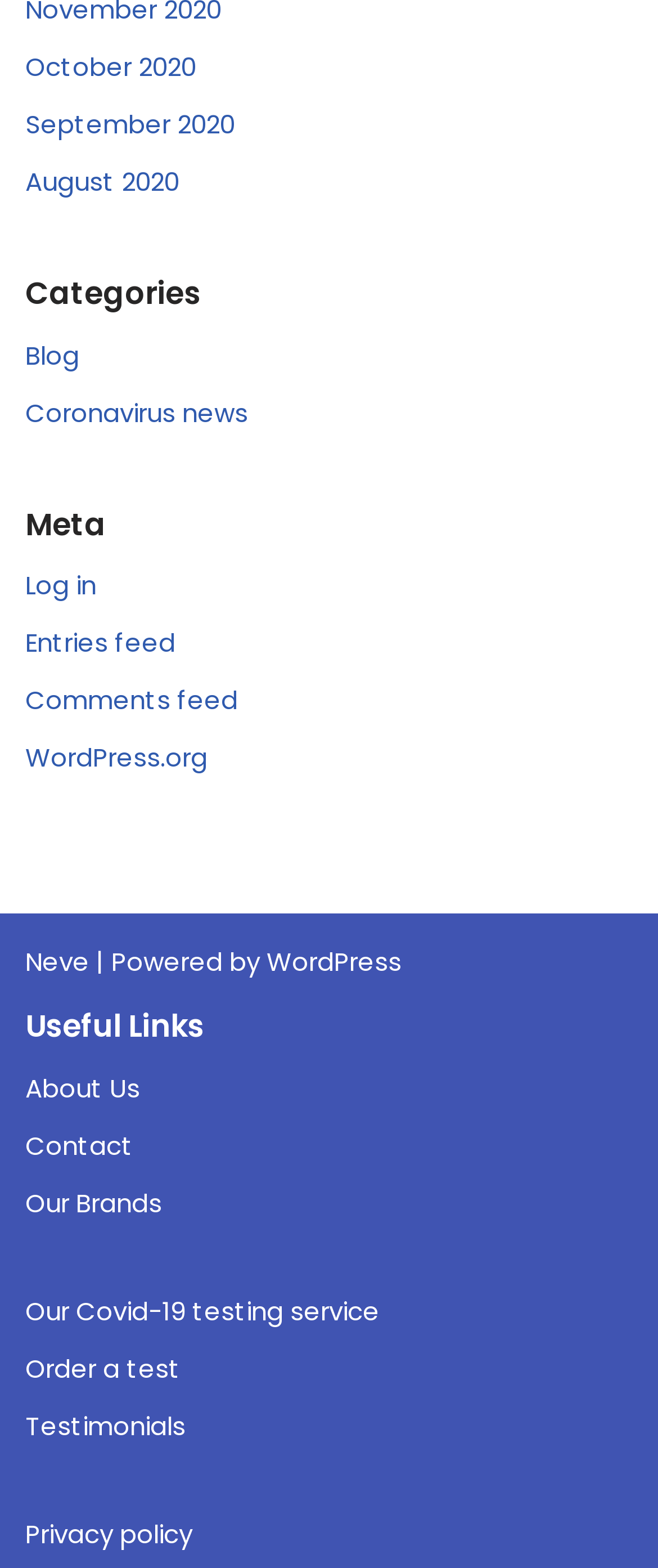Can you identify the bounding box coordinates of the clickable region needed to carry out this instruction: 'Read the post from 17th December 2019'? The coordinates should be four float numbers within the range of 0 to 1, stated as [left, top, right, bottom].

None